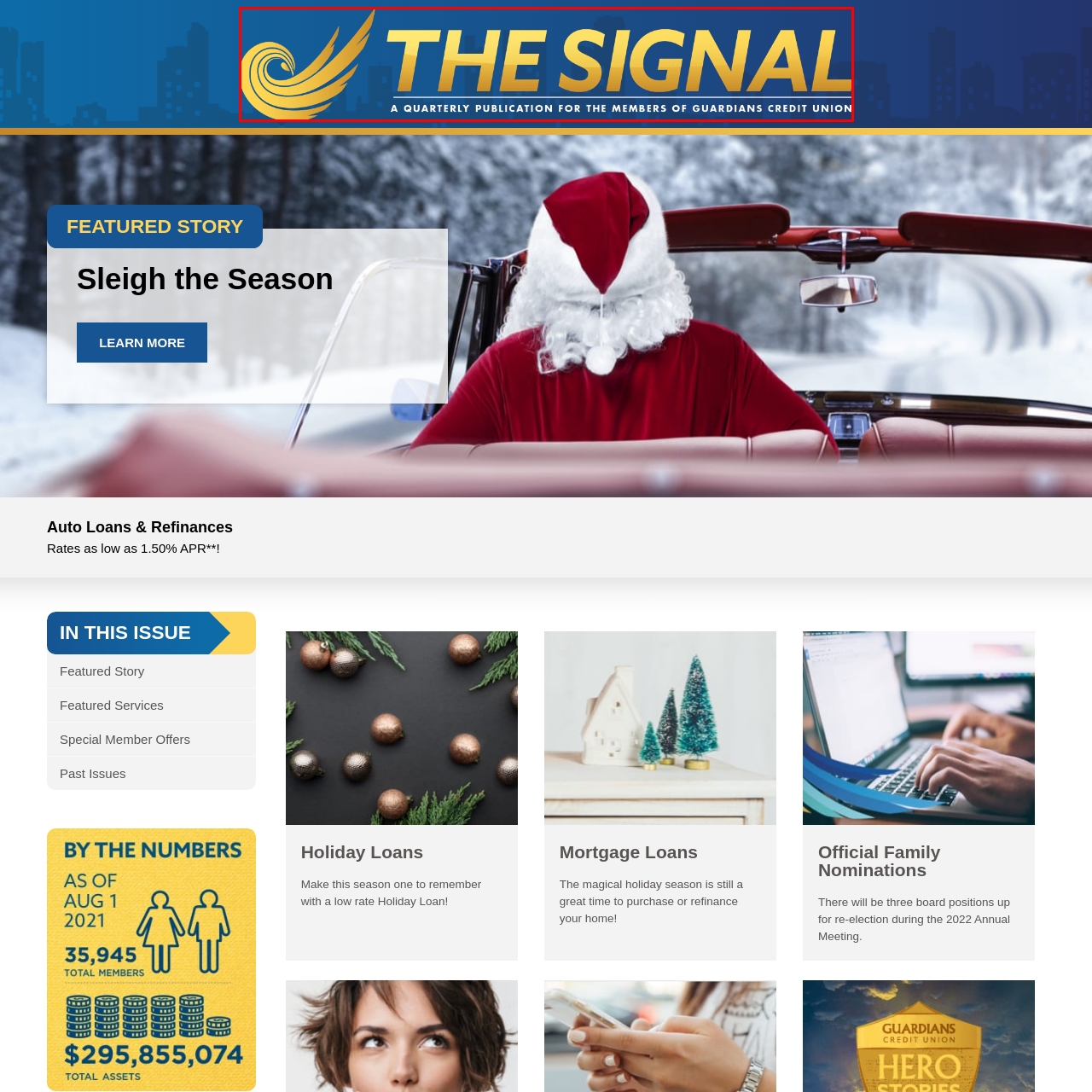Elaborate on the image enclosed by the red box with a detailed description.

The image prominently displays the title and branding of "The Signal," a quarterly publication dedicated to the members of Guardians Credit Union. It features a visually stimulating design with a gradient blue background that transitions to darker hues, complemented by a bold, golden font for the title. The stylized swirl graphic on the left side adds a dynamic element, symbolizing movement and connection within the credit union community. Beneath the main title, a descriptor reads "A quarterly publication for the members of Guardians Credit Union," indicating its purpose to inform and engage its audience. This image effectively sets the tone for the content that follows in the publication.